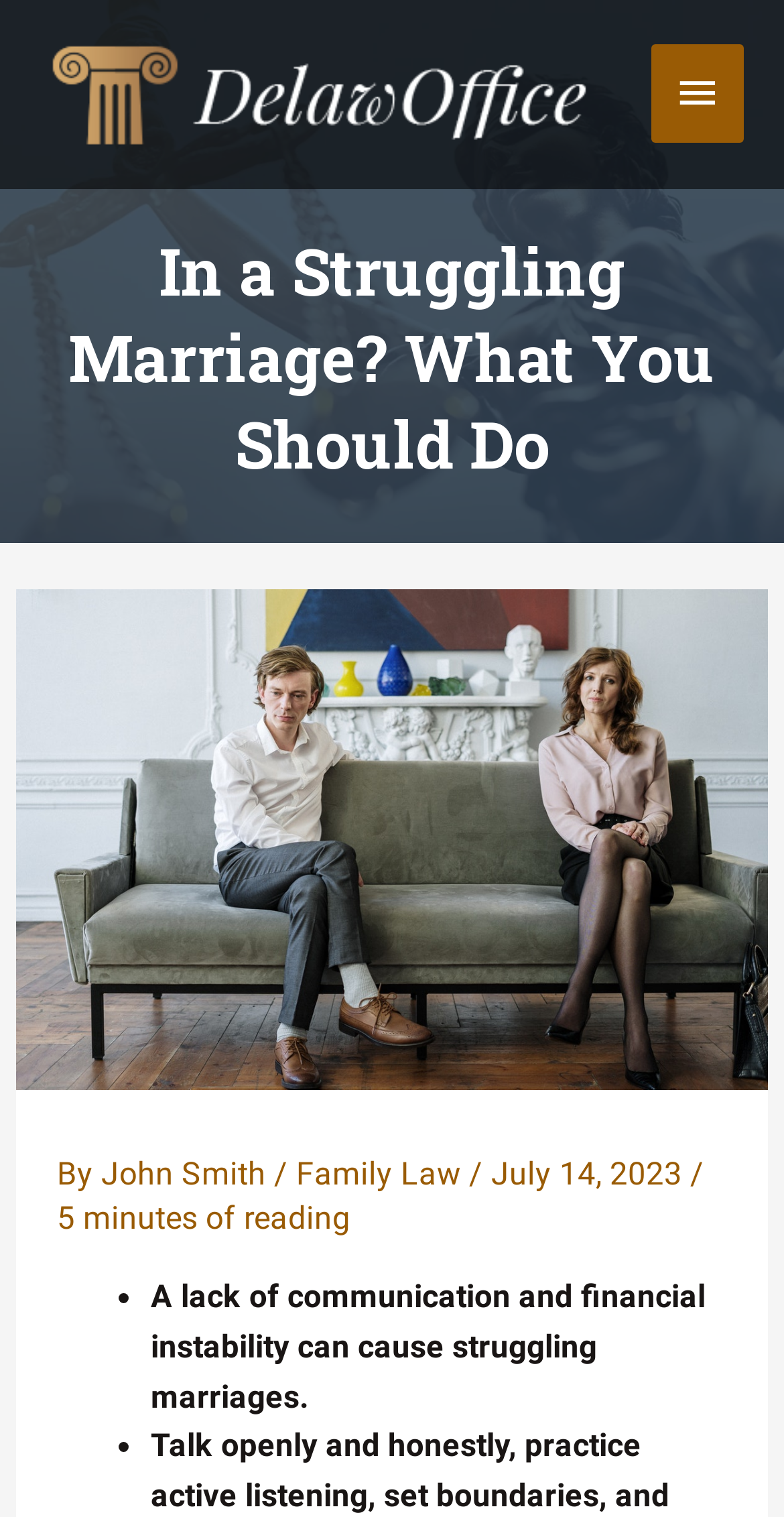How long does it take to read the article? Refer to the image and provide a one-word or short phrase answer.

5 minutes